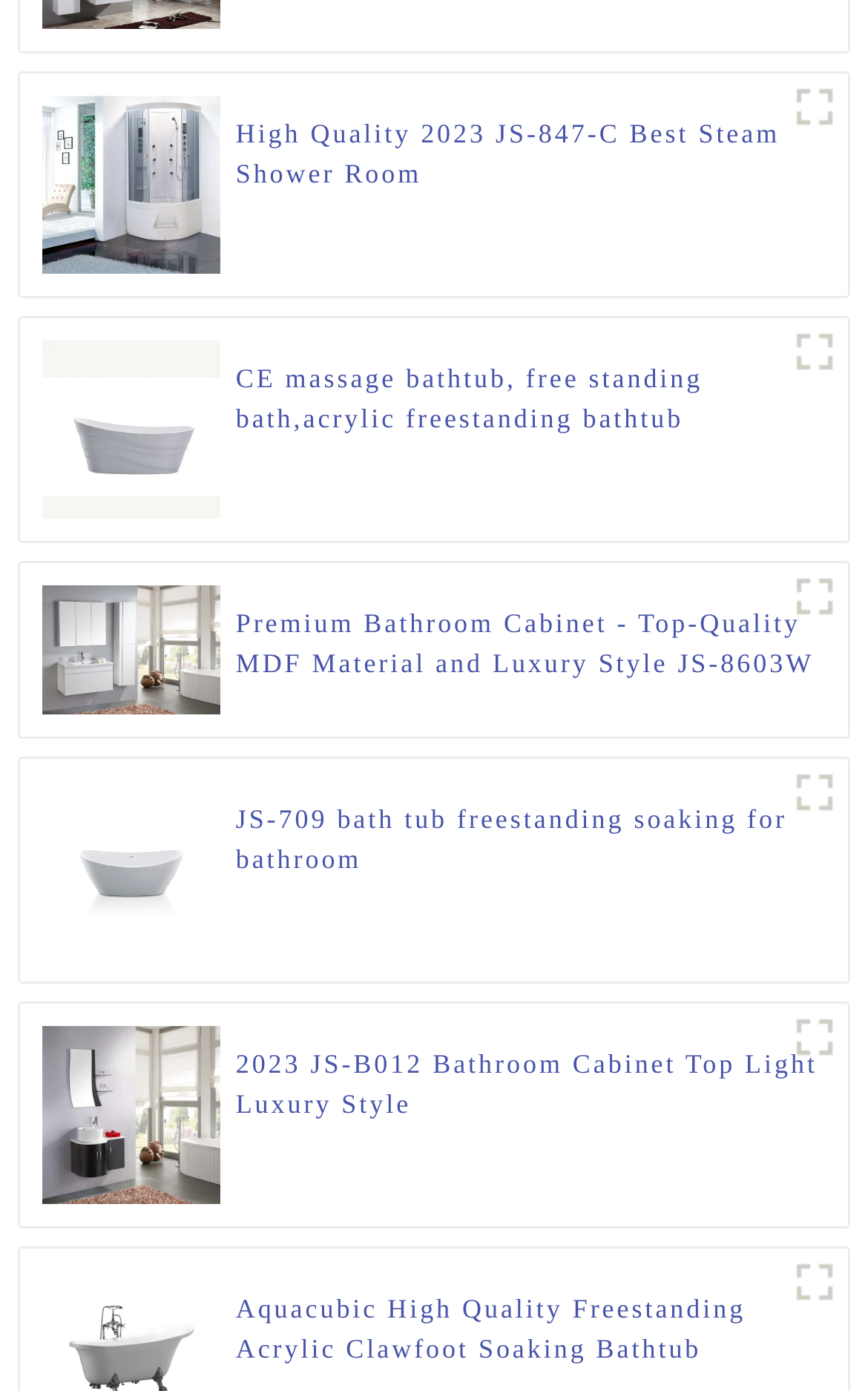Pinpoint the bounding box coordinates of the area that must be clicked to complete this instruction: "Learn about JS-709 bath tub freestanding soaking for bathroom".

[0.272, 0.574, 0.952, 0.632]